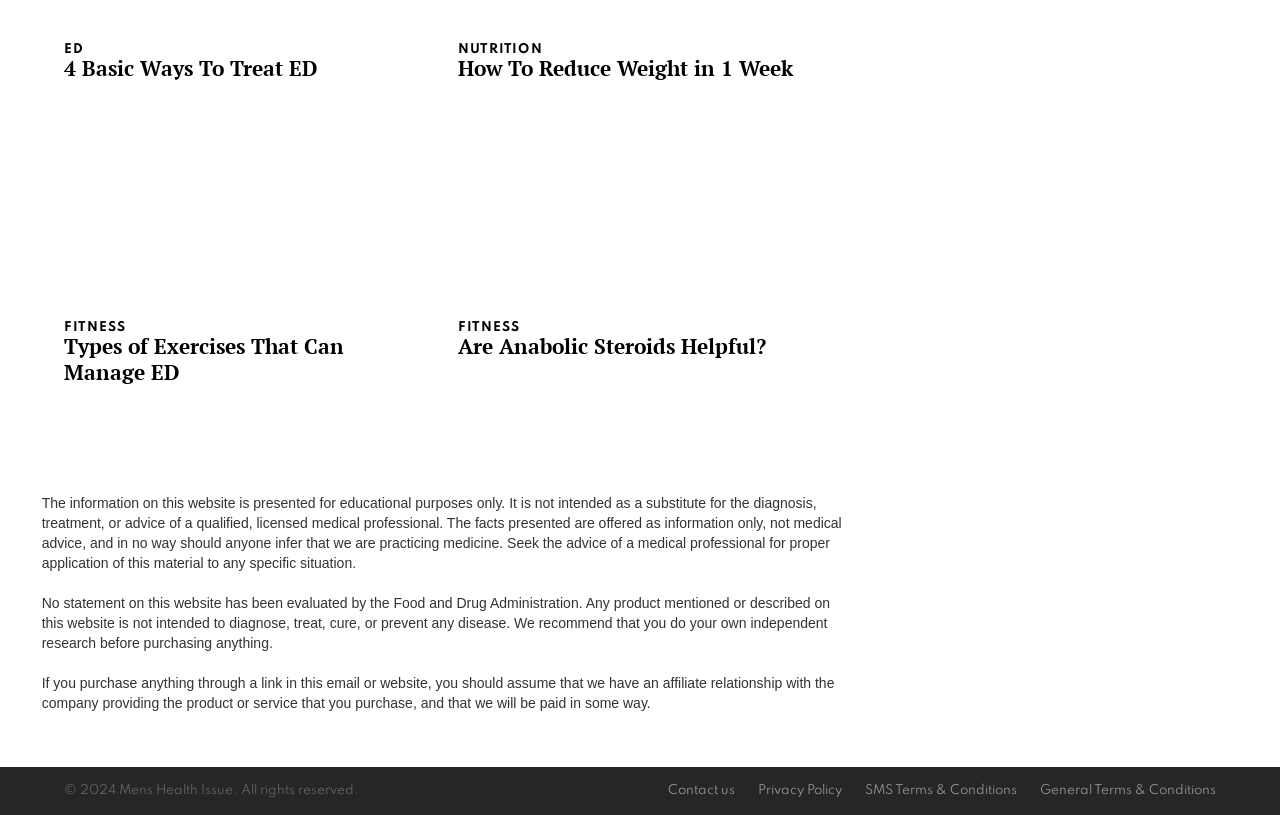Kindly respond to the following question with a single word or a brief phrase: 
What is the category of the link 'Steroids'?

FITNESS